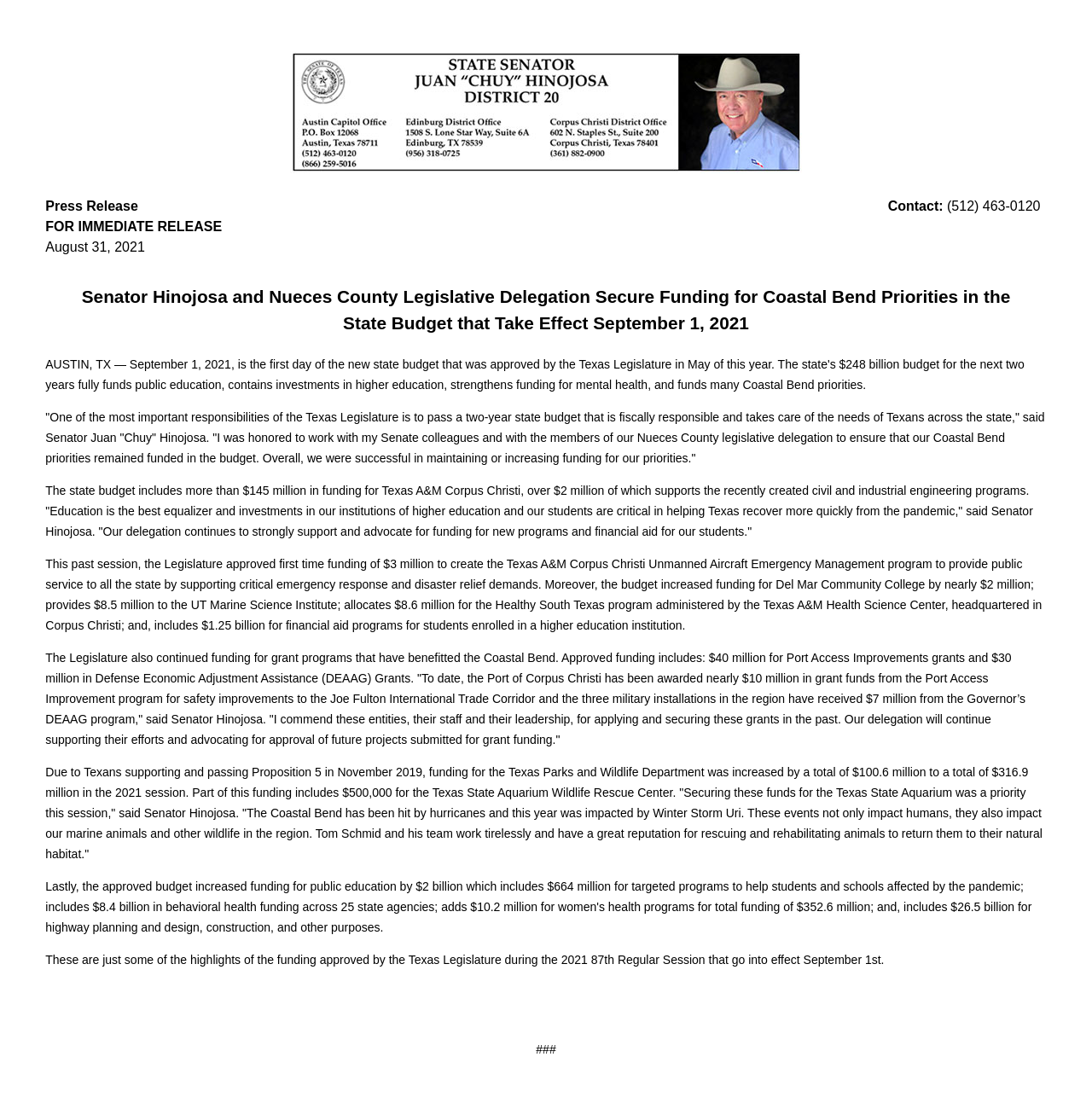Describe every aspect of the webpage comprehensively.

The webpage is about a press release from the Texas State Senate, specifically from Senator Juan "Chuy" Hinojosa. At the top of the page, there is a masthead graphic, followed by a header section with the title "Press Release" and the date "August 31, 2021". 

On the left side of the page, there is a contact section with a phone number "(512) 463-0120". The main content of the page is a press release article, which starts with a title "Senator Hinojosa and Nueces County Legislative Delegation Secure Funding for Coastal Bend Priorities in the State Budget that Take Effect September 1, 2021". 

The article is divided into several paragraphs, each discussing different aspects of the state budget, including funding for Texas A&M Corpus Christi, Del Mar Community College, the UT Marine Science Institute, and the Healthy South Texas program. The article also mentions funding for grant programs that have benefitted the Coastal Bend, such as Port Access Improvements grants and Defense Economic Adjustment Assistance (DEAAG) Grants. 

Additionally, the article highlights the increased funding for the Texas Parks and Wildlife Department, including $500,000 for the Texas State Aquarium Wildlife Rescue Center. The article concludes with a summary of the funding approved by the Texas Legislature during the 2021 87th Regular Session that goes into effect September 1st.